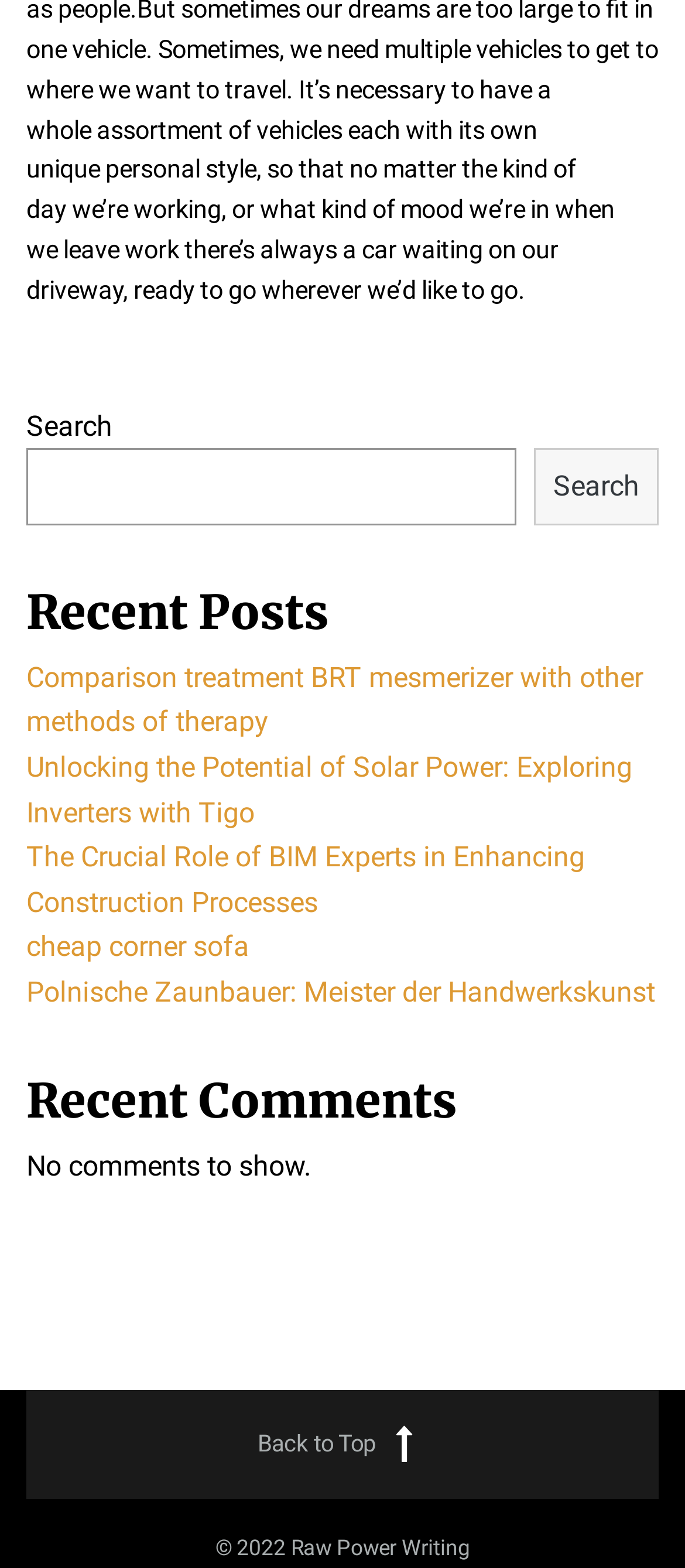Using the description "Polnische Zaunbauer: Meister der Handwerkskunst", predict the bounding box of the relevant HTML element.

[0.038, 0.622, 0.956, 0.643]